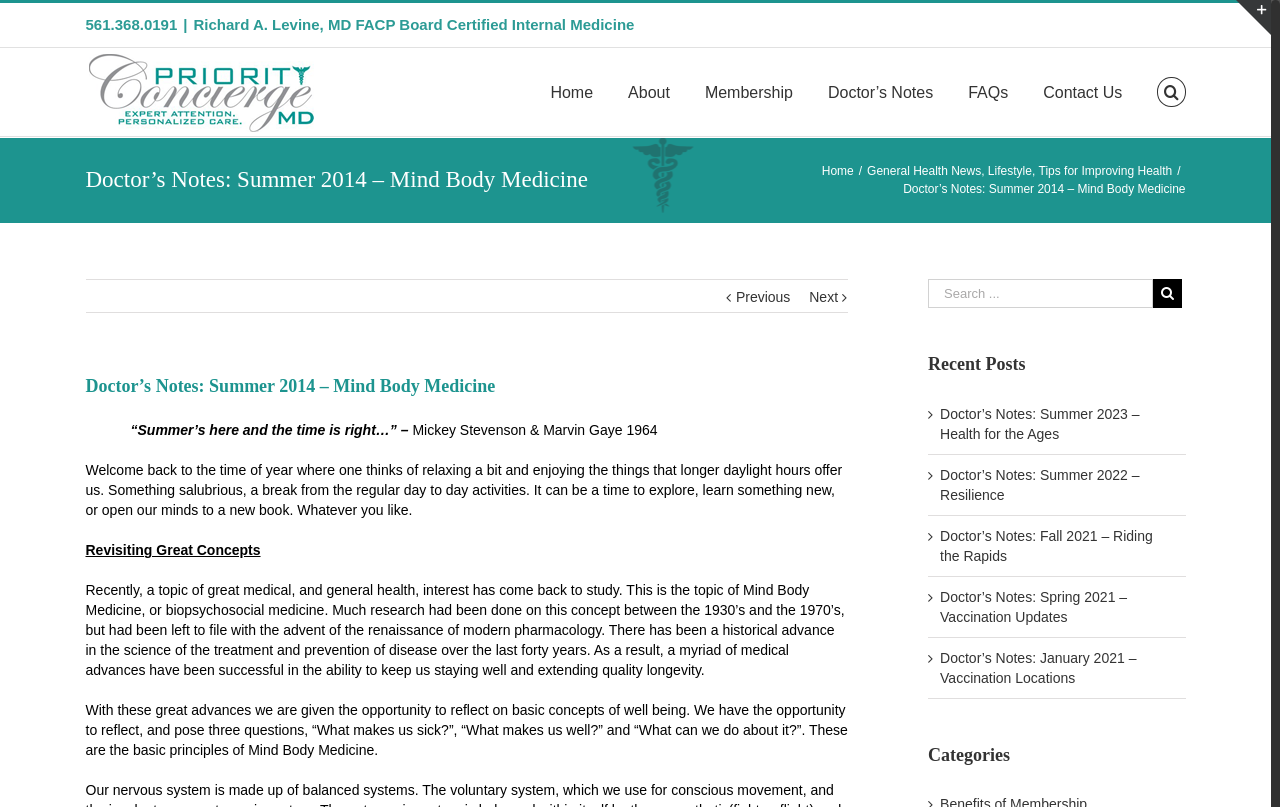Return the bounding box coordinates of the UI element that corresponds to this description: "Tips for Improving Health". The coordinates must be given as four float numbers in the range of 0 and 1, [left, top, right, bottom].

[0.811, 0.204, 0.916, 0.221]